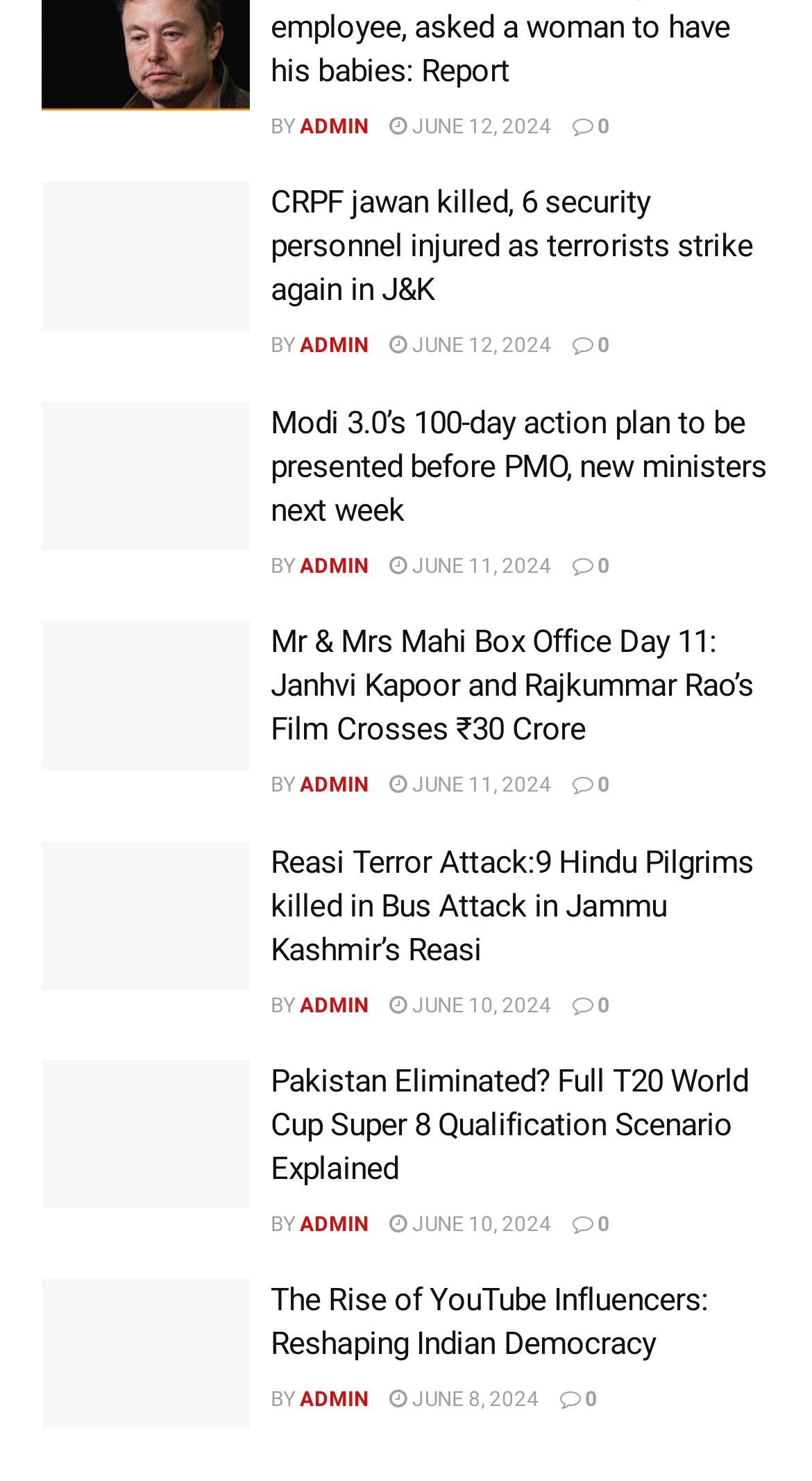Pinpoint the bounding box coordinates of the clickable area needed to execute the instruction: "Learn about Reasi Terror Attack". The coordinates should be specified as four float numbers between 0 and 1, i.e., [left, top, right, bottom].

[0.051, 0.568, 0.308, 0.668]